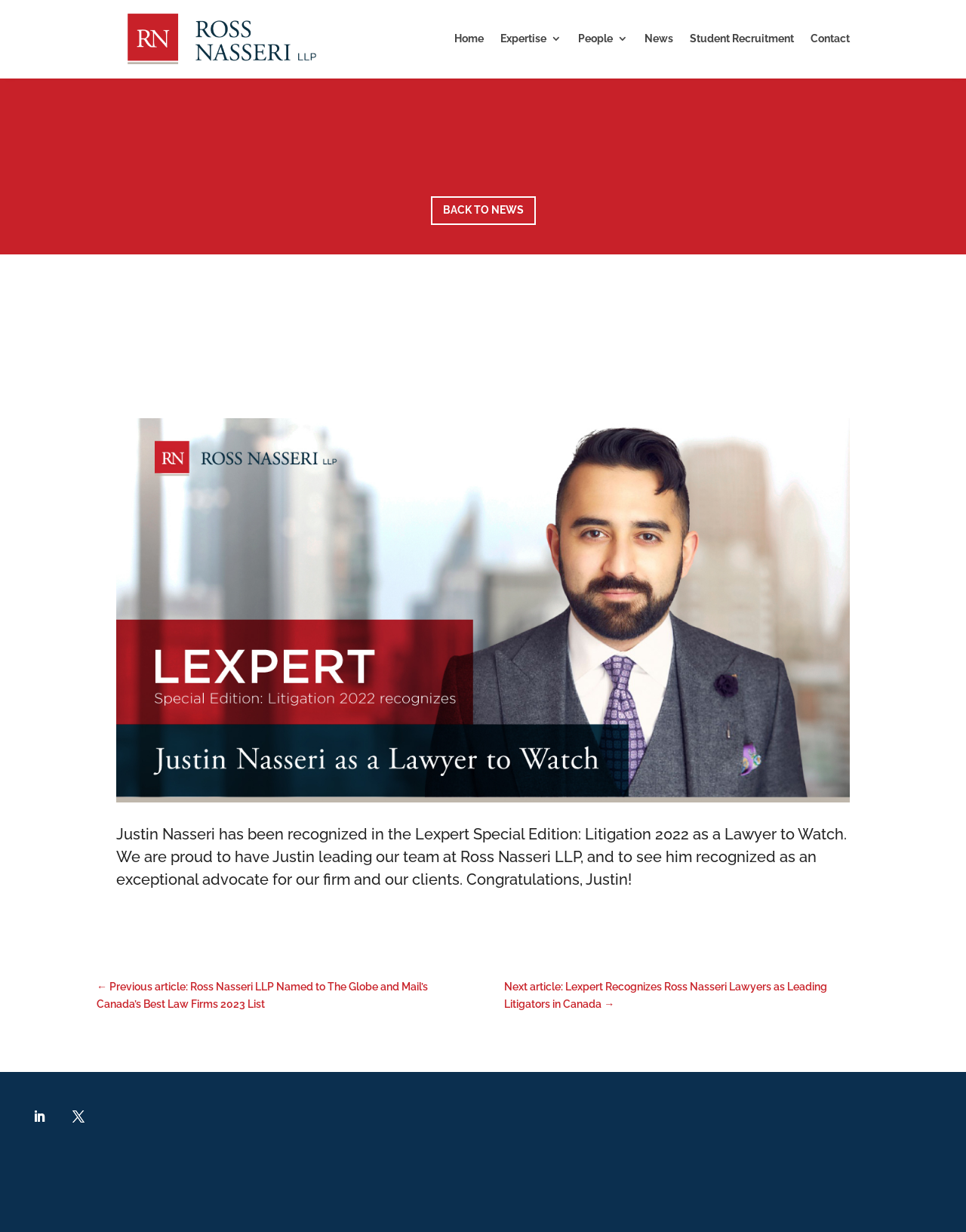Based on the description "PRIVACY POLICY", find the bounding box of the specified UI element.

[0.878, 0.957, 0.954, 0.966]